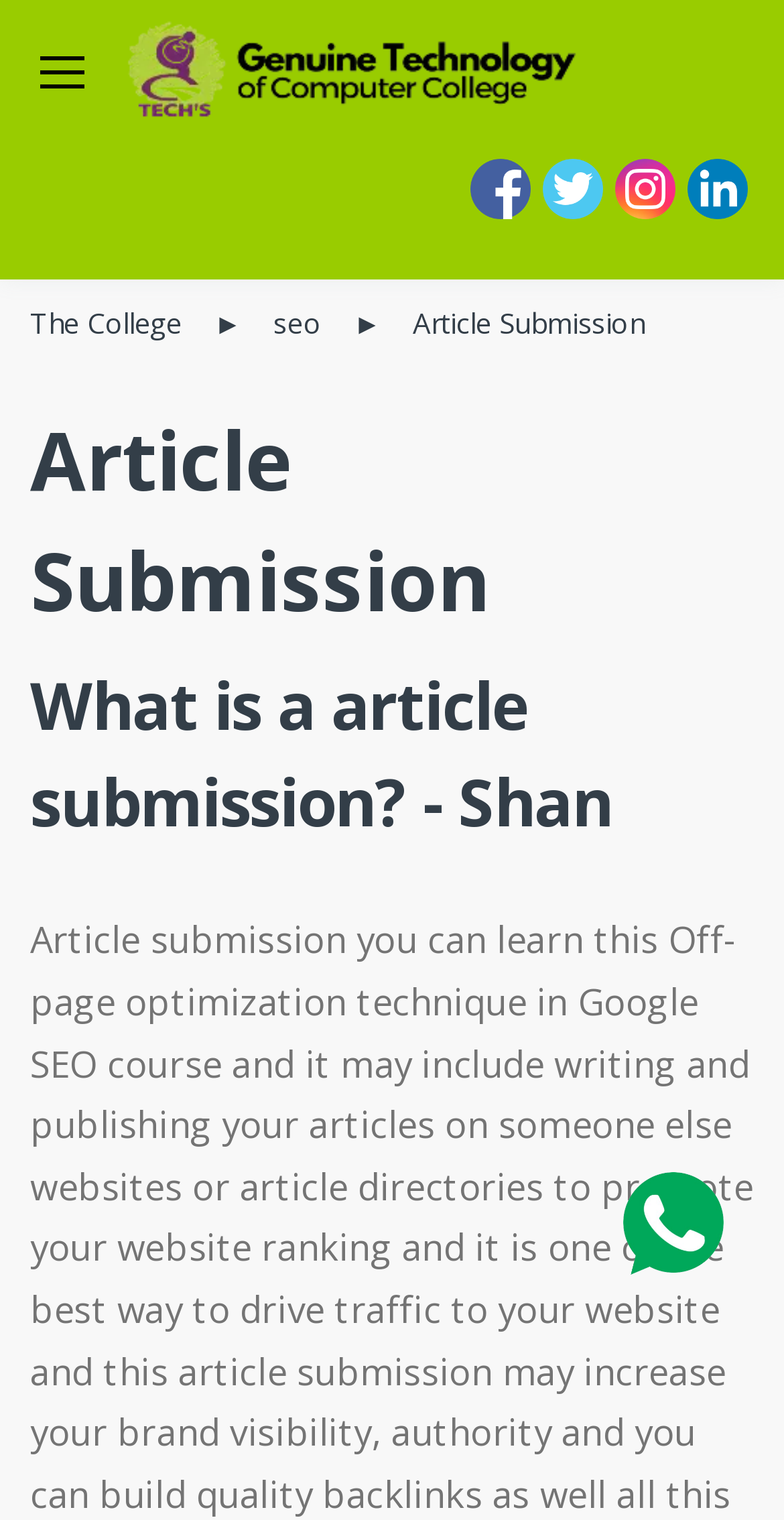Please answer the following query using a single word or phrase: 
How many 'JoinGT' images are present on the webpage?

4